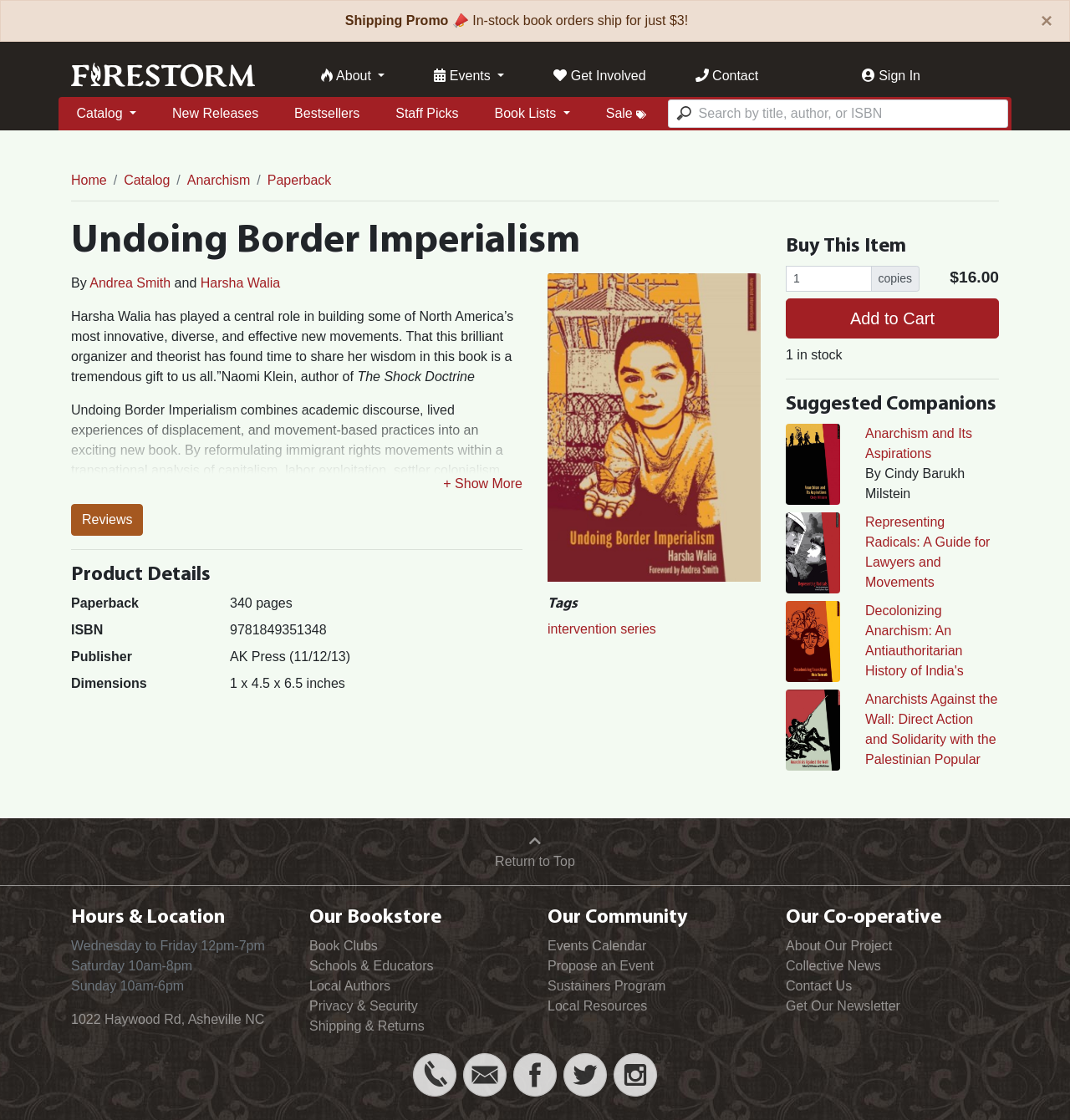Please respond to the question using a single word or phrase:
Who is the author of the book?

Andrea Smith and Harsha Walia